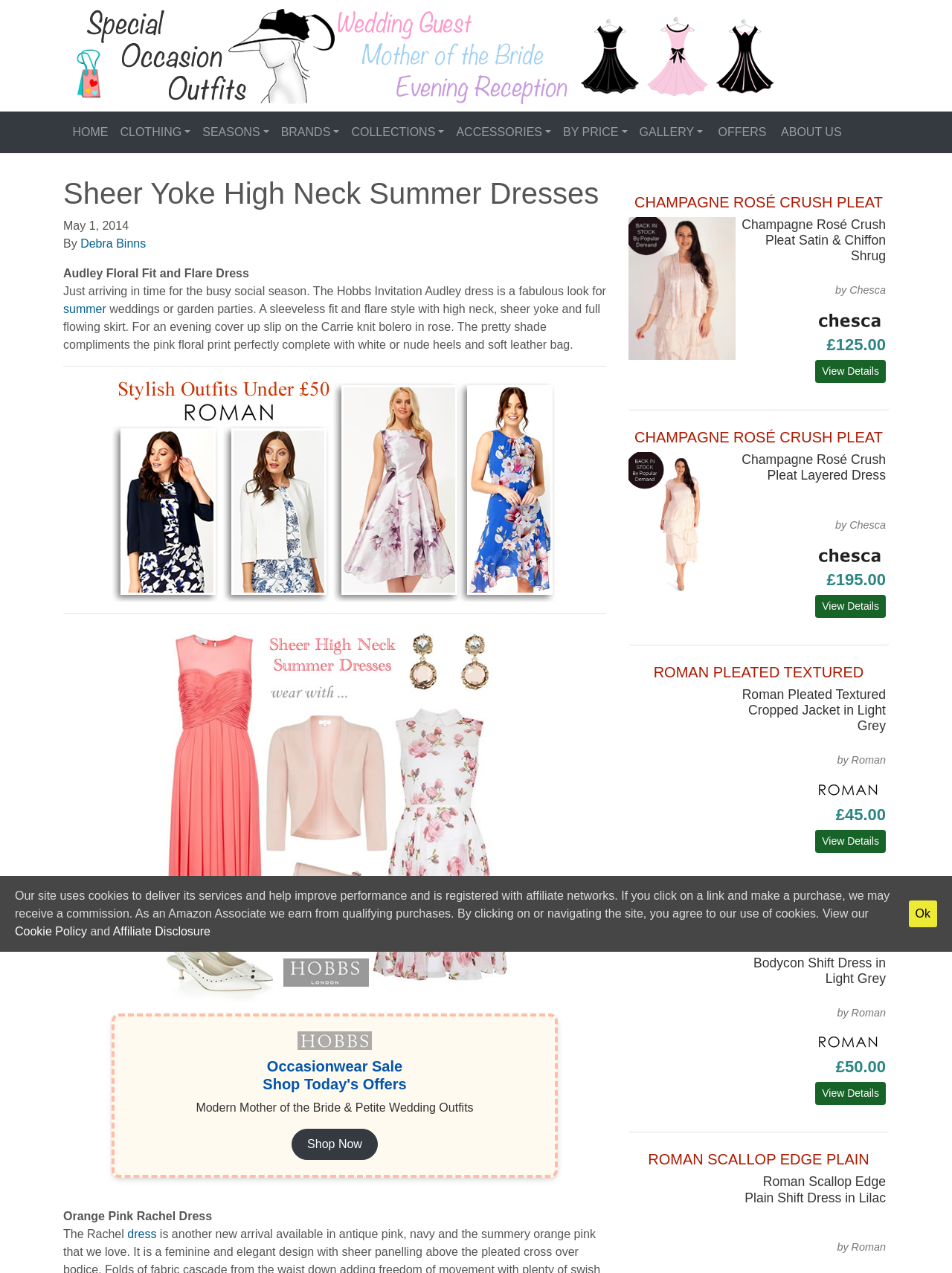Identify the bounding box coordinates of the specific part of the webpage to click to complete this instruction: "Click the link to summer".

[0.066, 0.238, 0.112, 0.248]